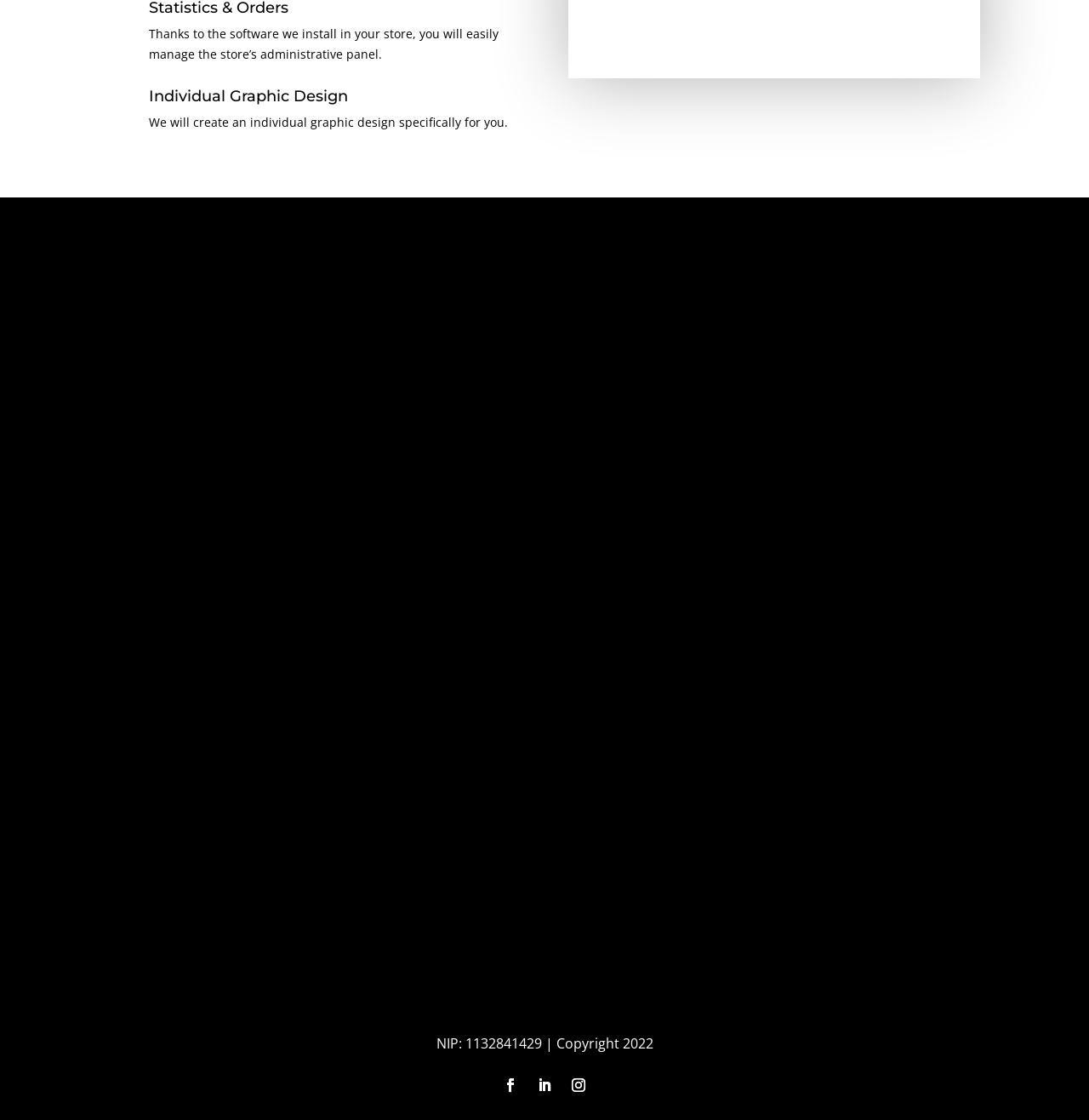Locate the bounding box coordinates of the element to click to perform the following action: 'Write a message'. The coordinates should be given as four float values between 0 and 1, in the form of [left, top, right, bottom].

[0.525, 0.568, 0.728, 0.61]